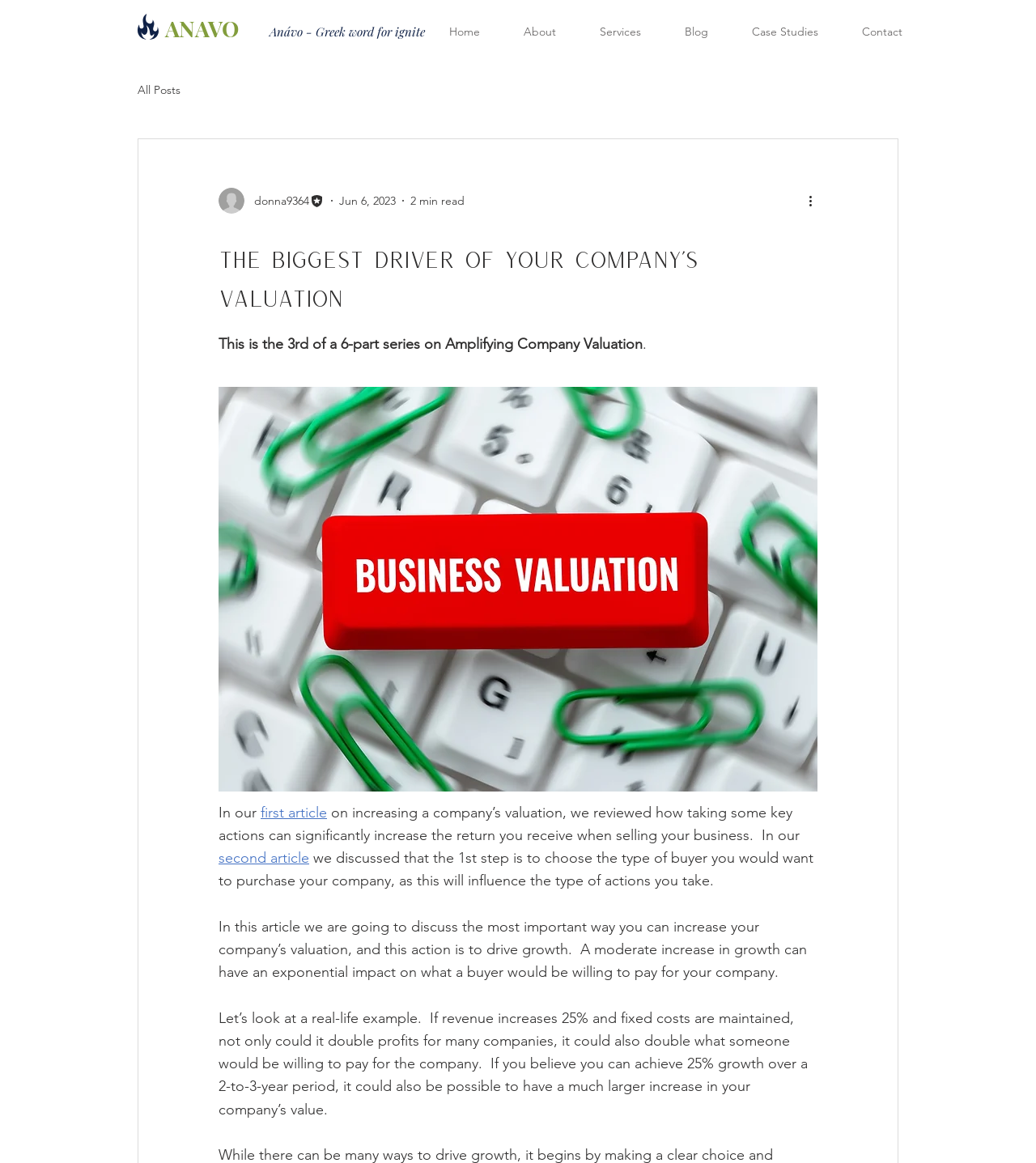Give a comprehensive overview of the webpage, including key elements.

The webpage appears to be a blog article discussing the importance of driving growth to increase a company's valuation. At the top, there are two links, one empty and the other with the text "ANAVO", followed by a heading that reads "Anávo - Greek word for ignite". Below this, there is a navigation menu with links to "Home", "About", "Services", "Blog", "Case Studies", and "Contact".

On the left side, there is a secondary navigation menu related to the blog, with a link to "All Posts". Below this, there is a section with a writer's picture, followed by the writer's name "donna9364" and their title "Editor". The date "Jun 6, 2023" and a "2 min read" label are also present in this section.

The main content of the article starts with a heading that reads "The Biggest Driver of Your Company’s Valuation". The article is part of a 6-part series on amplifying company valuation, as indicated by a static text. The content discusses how driving growth can significantly increase a company's valuation, with a real-life example illustrating the potential impact of a 25% revenue increase on profits and company value.

There are several buttons and links throughout the article, including a "More actions" button and links to previous articles in the series. The article is divided into paragraphs, with some text highlighted as links. There are no images in the main content area, but there are images associated with the writer's picture and the "More actions" button.